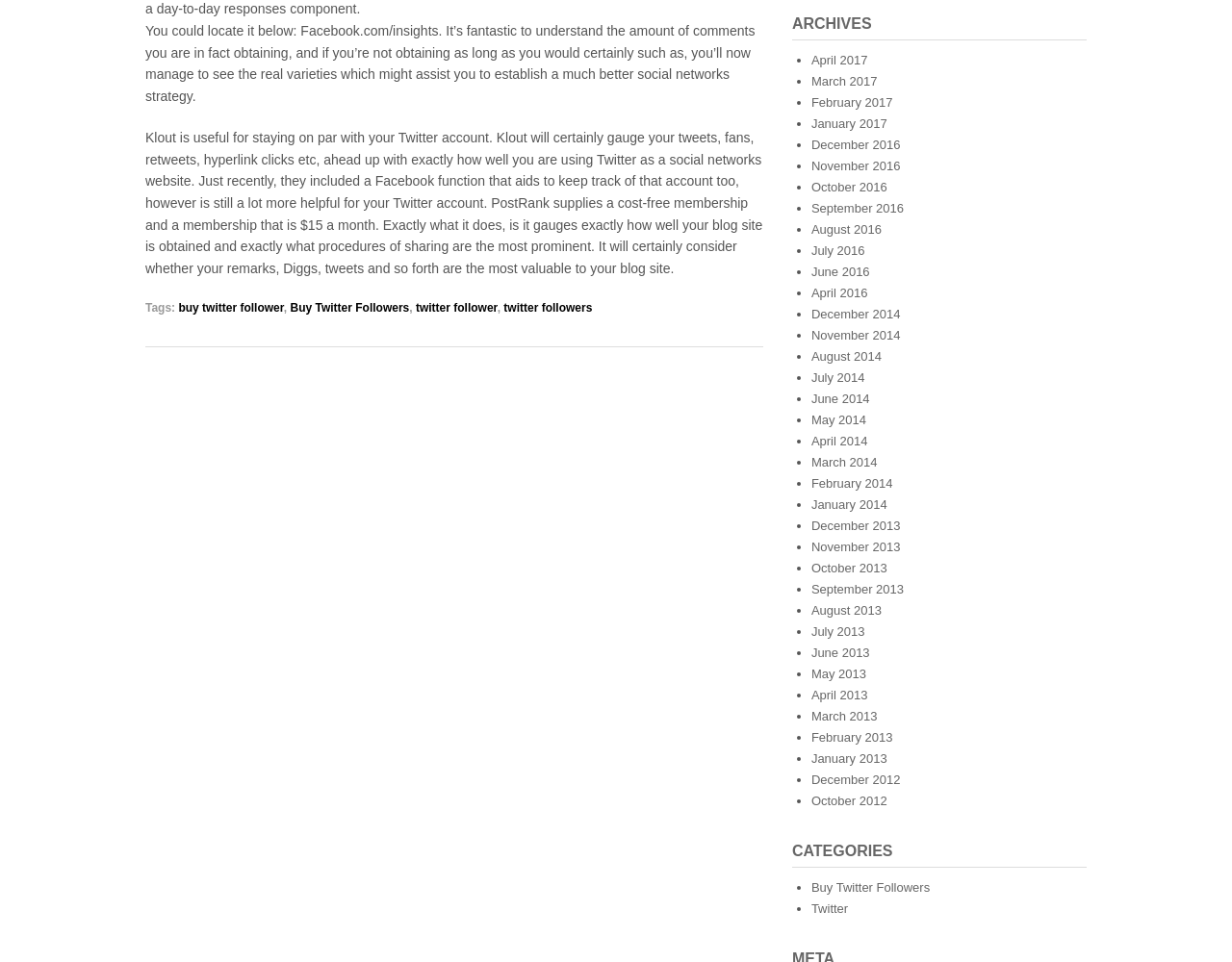Please specify the bounding box coordinates in the format (top-left x, top-left y, bottom-right x, bottom-right y), with all values as floating point numbers between 0 and 1. Identify the bounding box of the UI element described by: Twitter

[0.658, 0.937, 0.688, 0.952]